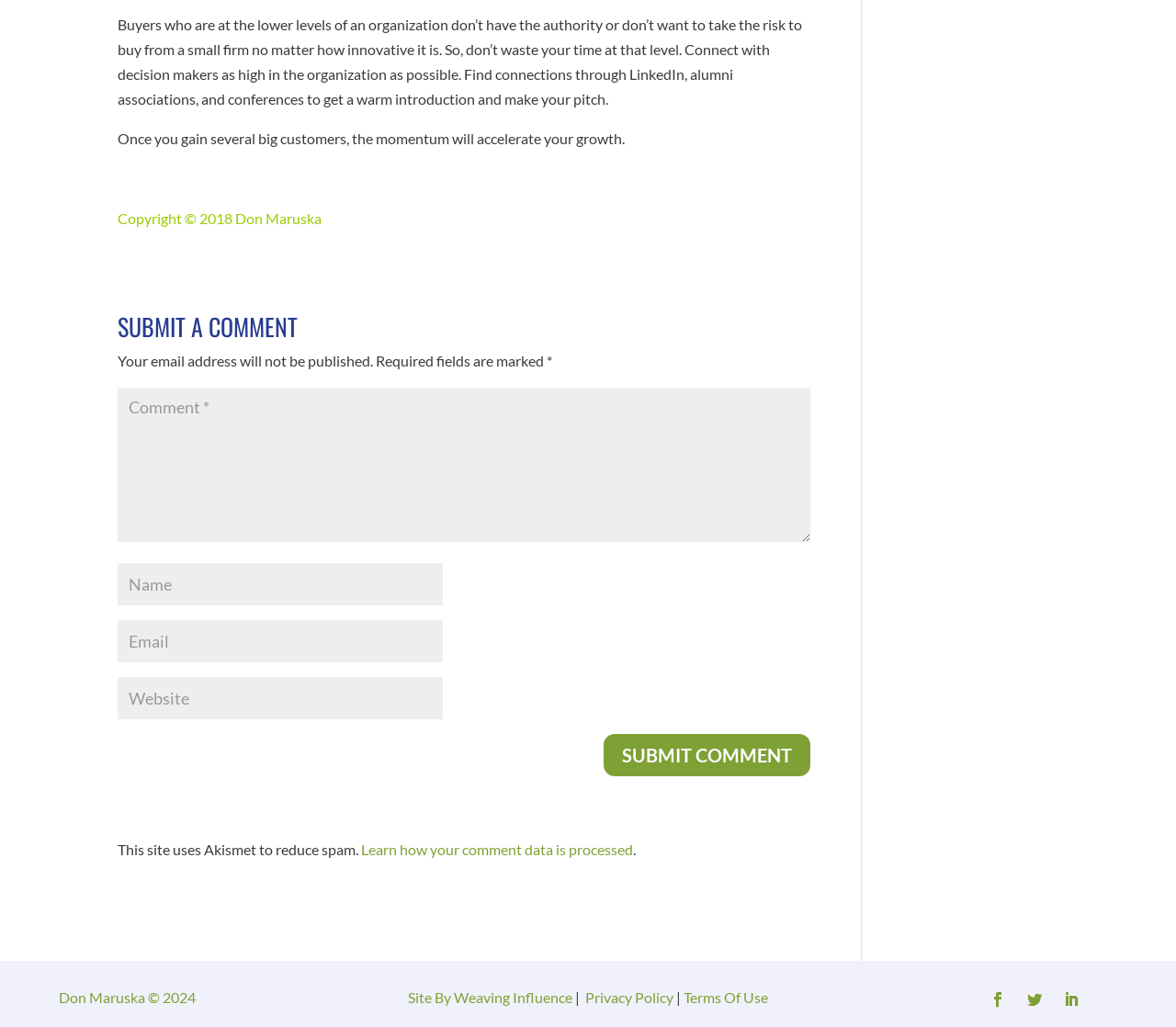Find the bounding box coordinates for the area that should be clicked to accomplish the instruction: "Submit a comment".

[0.513, 0.715, 0.689, 0.756]